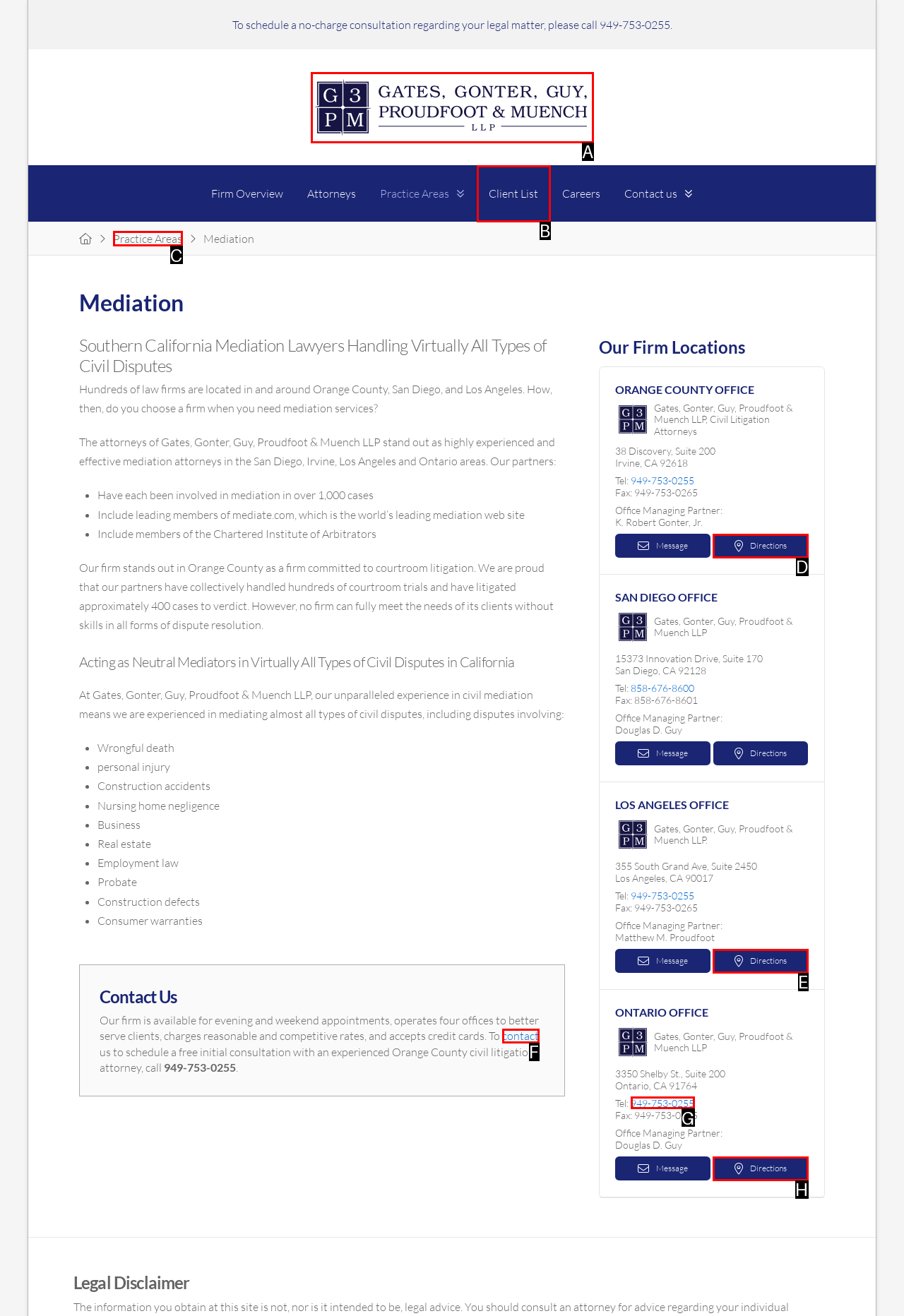Choose the HTML element that best fits the given description: Experts in action. Answer by stating the letter of the option.

None